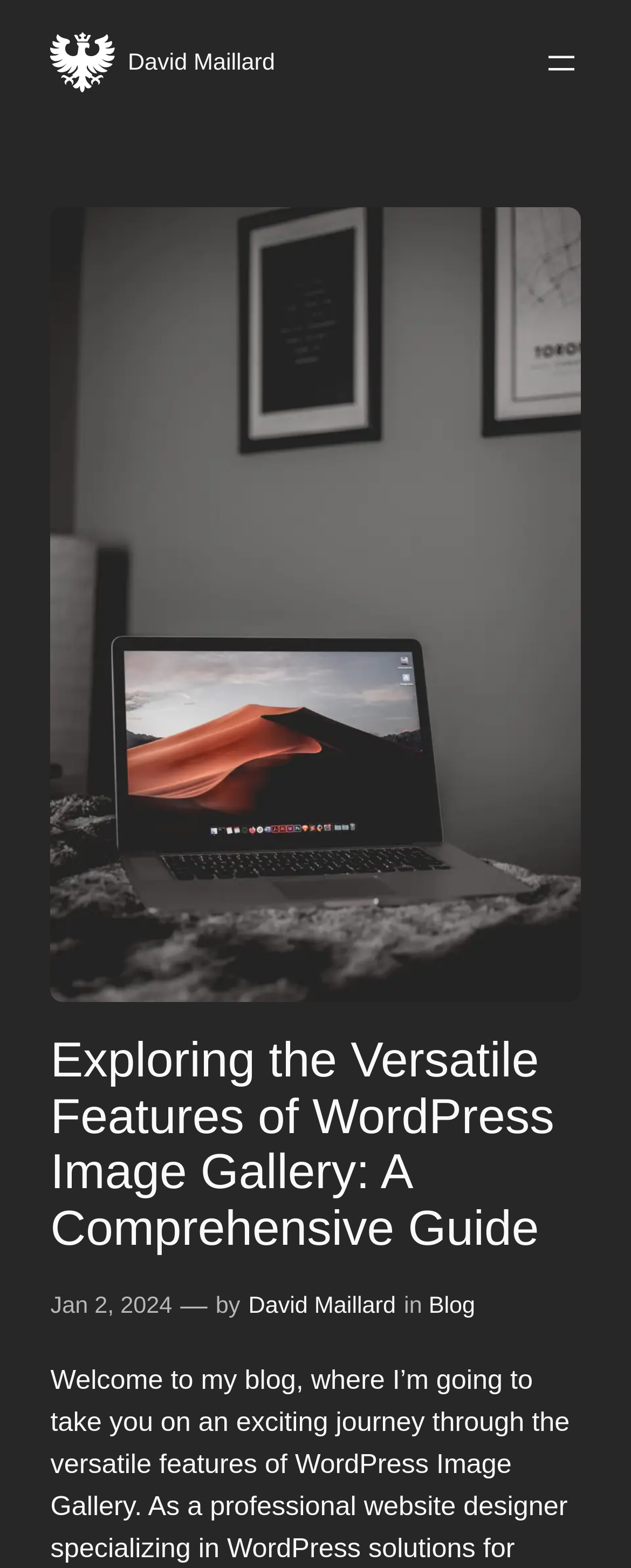What category is this article in?
By examining the image, provide a one-word or phrase answer.

Blog